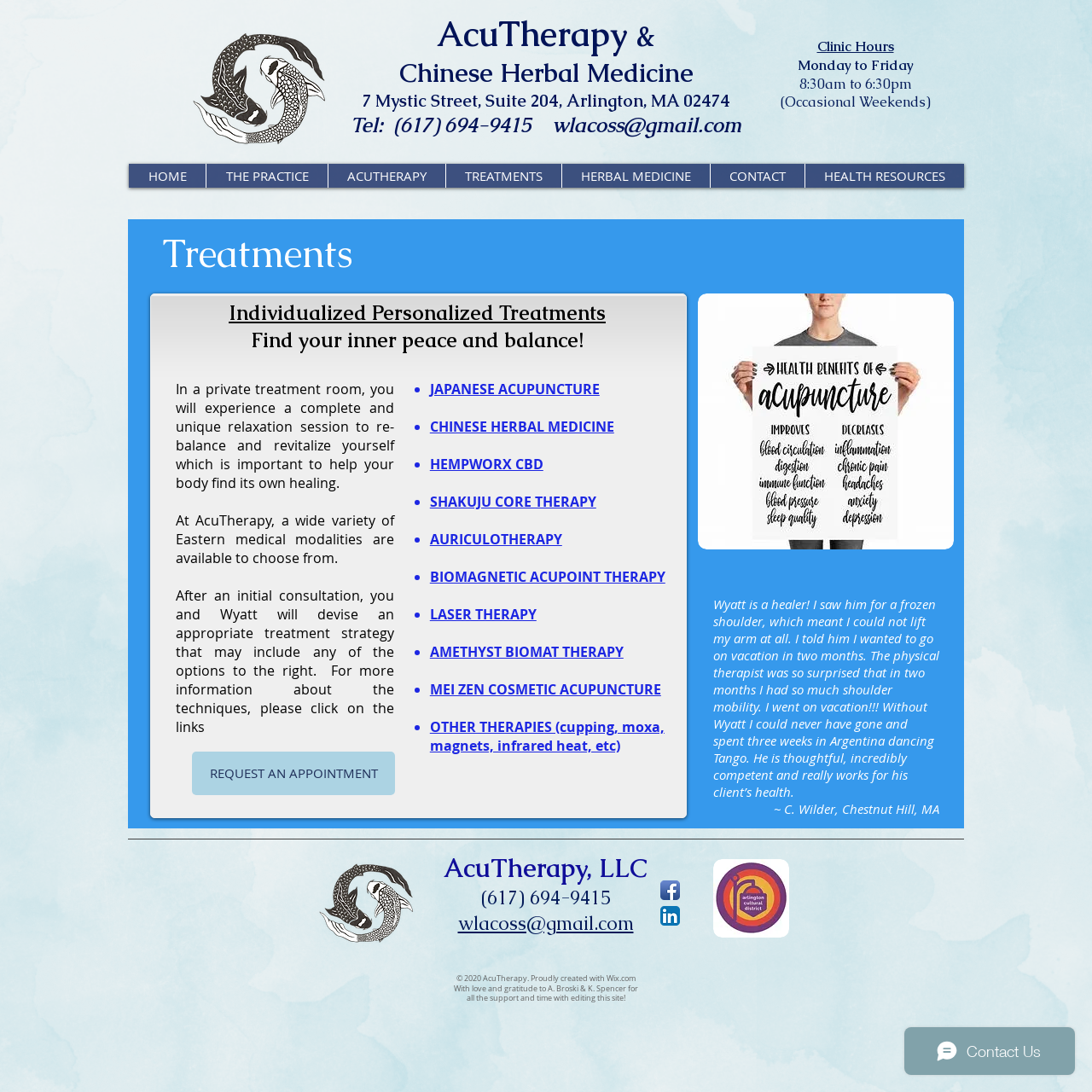Refer to the image and provide an in-depth answer to the question:
What is the address of the clinic?

I found the address of the clinic by looking at the heading elements. The address is mentioned in the heading element with the text '7 Mystic Street, Suite 204, Arlington, MA 02474'.